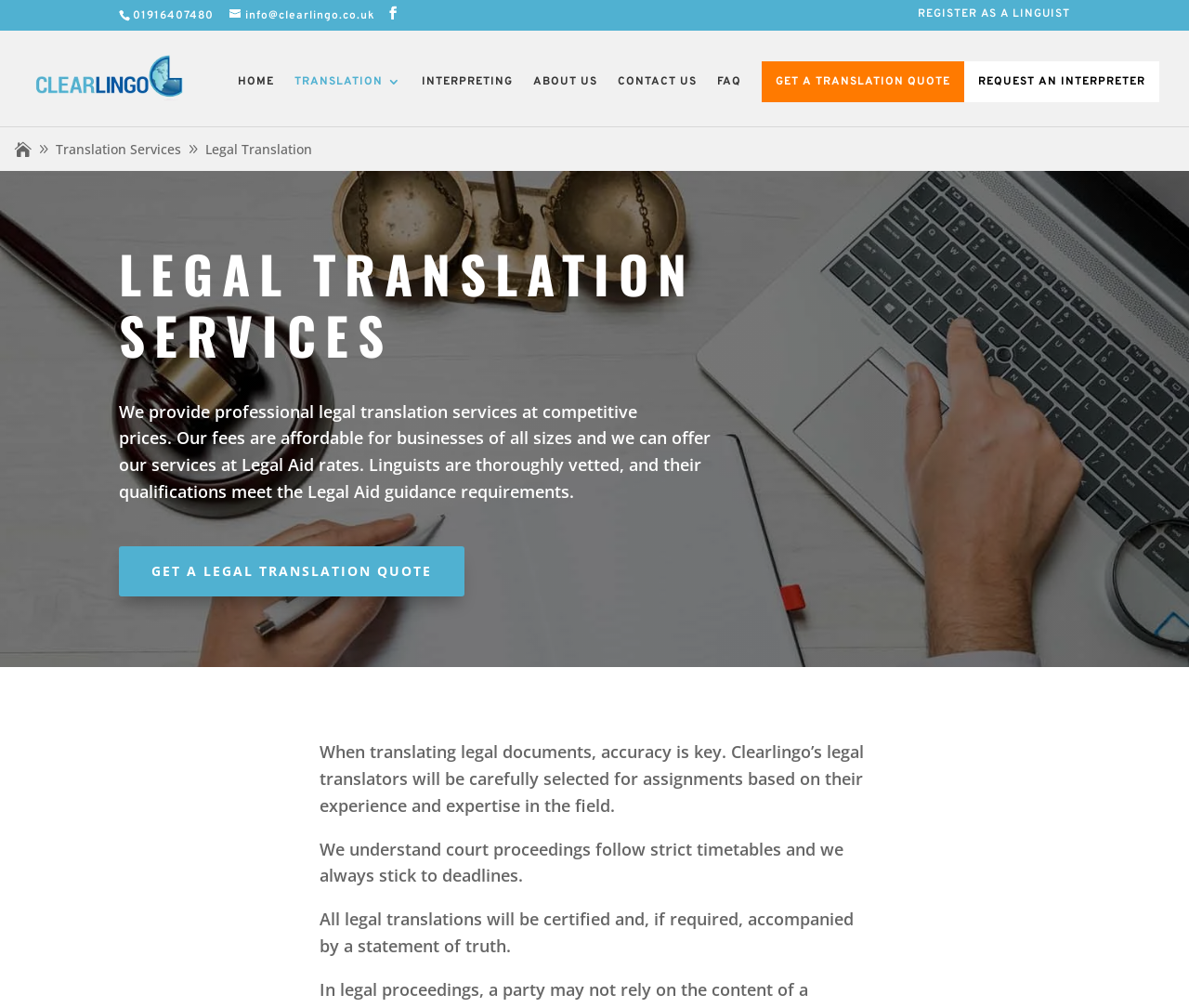Could you locate the bounding box coordinates for the section that should be clicked to accomplish this task: "Get a legal translation quote".

[0.641, 0.061, 0.811, 0.101]